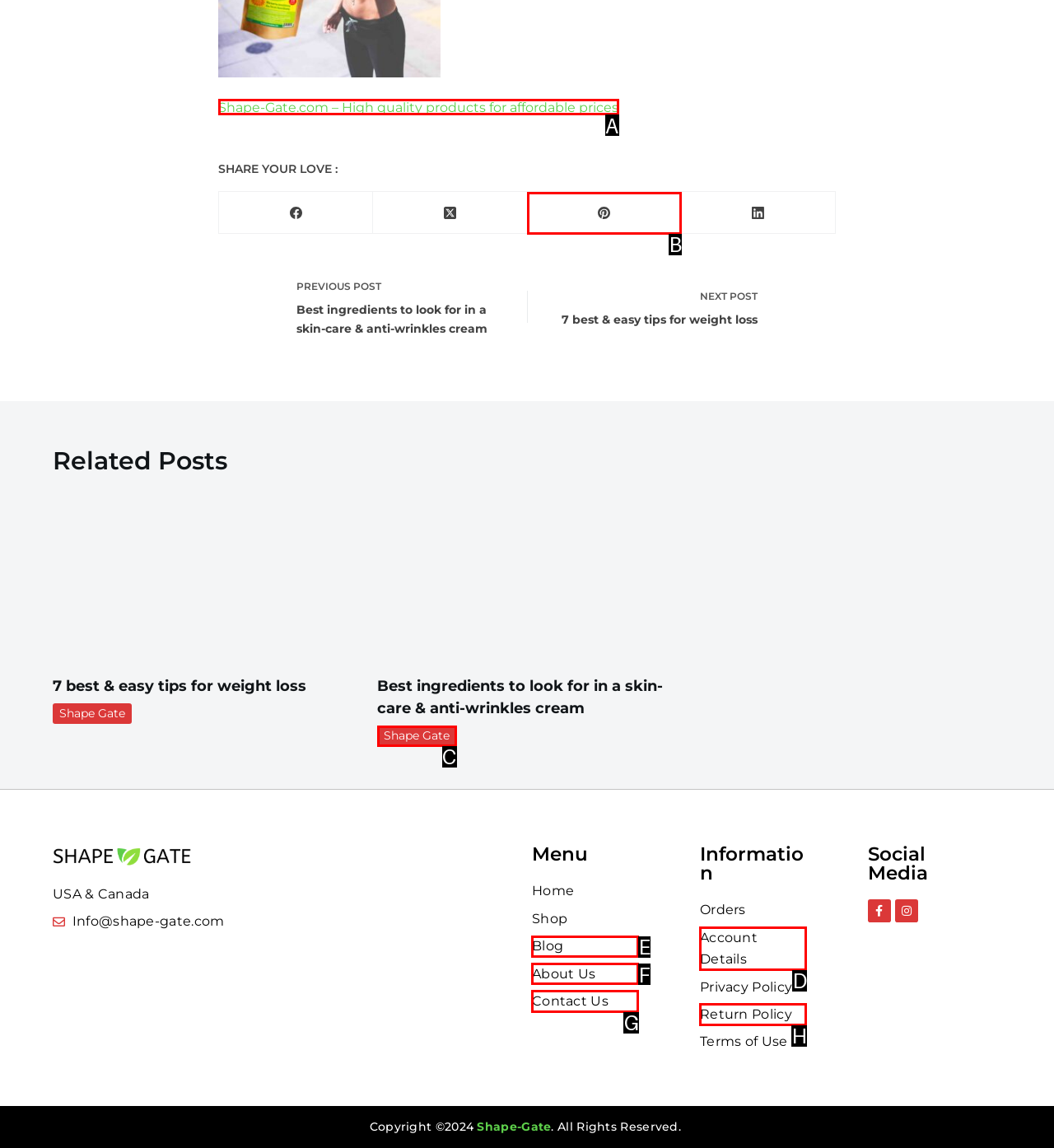Point out the option that aligns with the description: aria-label="Pinterest"
Provide the letter of the corresponding choice directly.

B